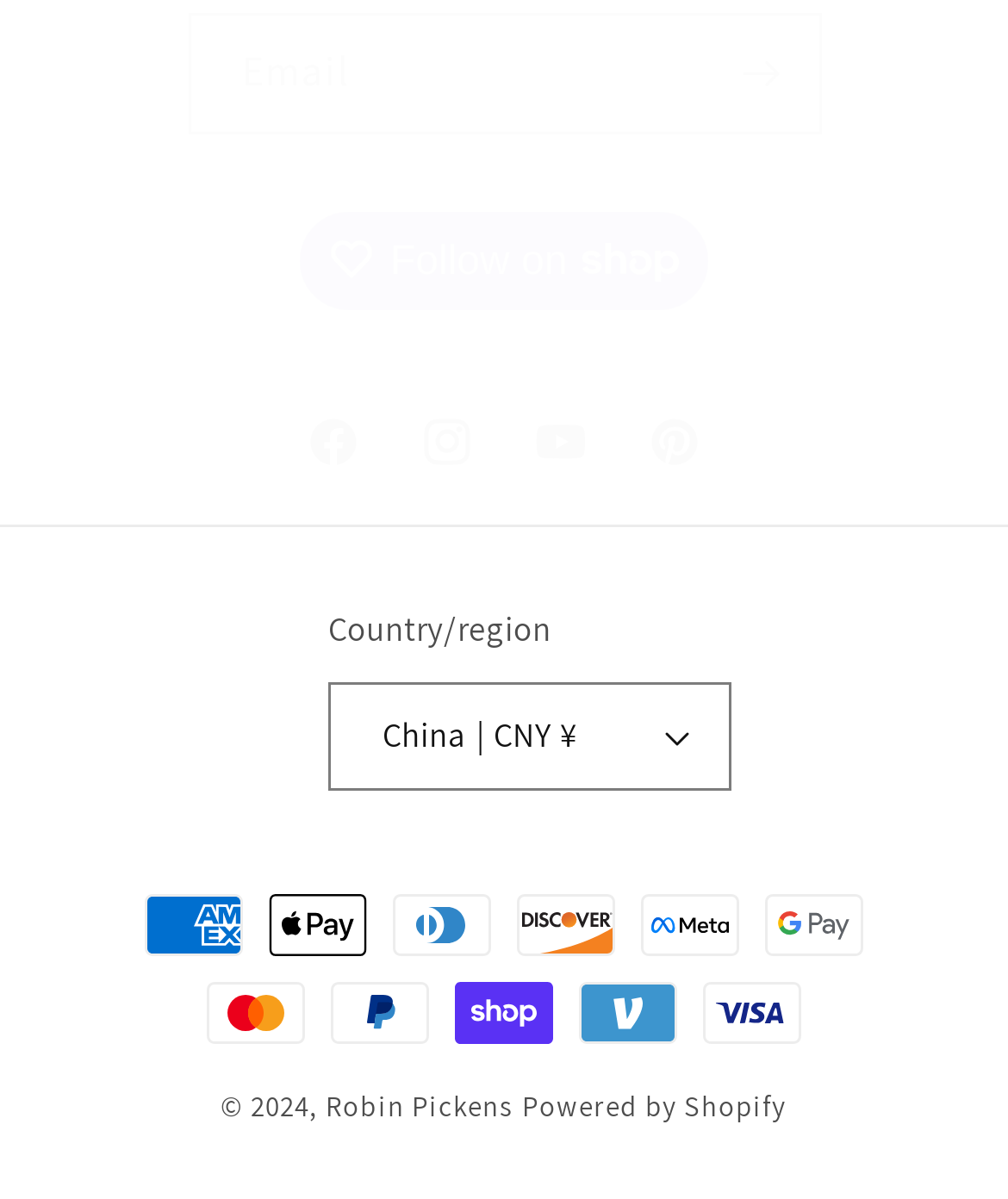Using the description "parent_node: Email aria-label="Subscribe" name="commit"", locate and provide the bounding box of the UI element.

[0.699, 0.011, 0.812, 0.113]